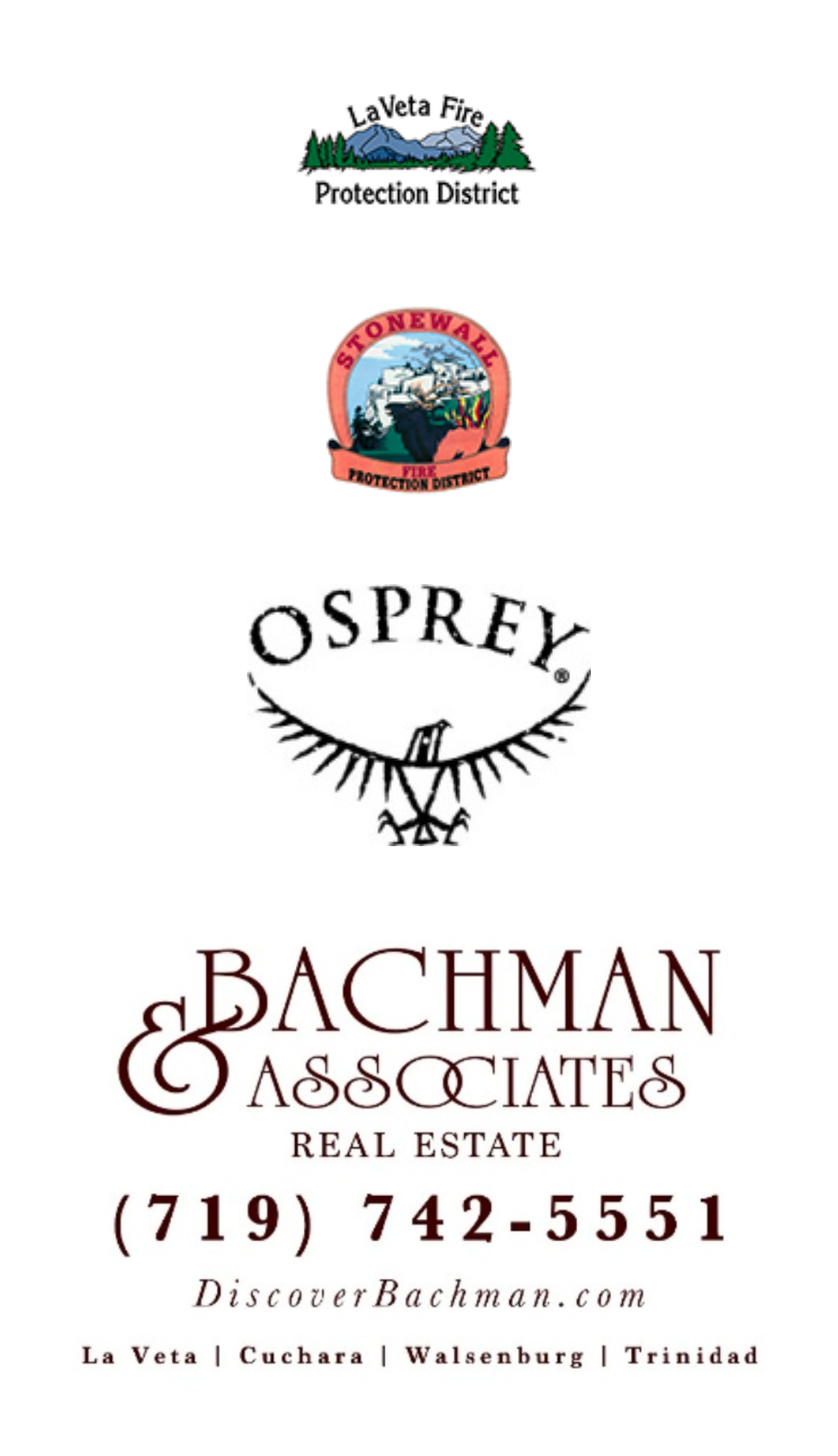What is the fire protection district with no text?
Examine the screenshot and reply with a single word or phrase.

None